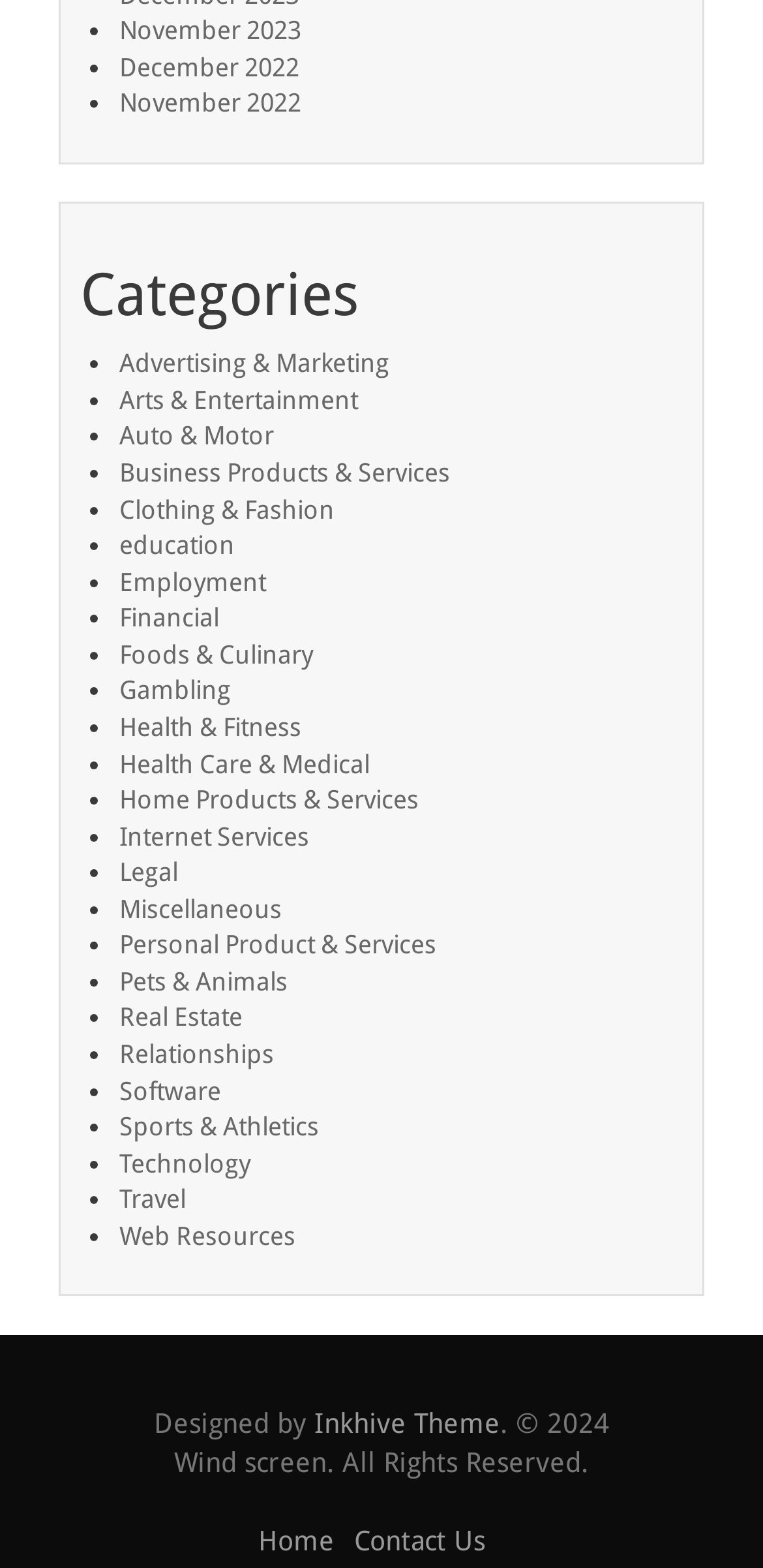What is the theme designer's name?
Analyze the image and deliver a detailed answer to the question.

I found the text 'Designed by' followed by a link to 'Inkhive Theme', which suggests that Inkhive Theme is the designer of the webpage's theme.